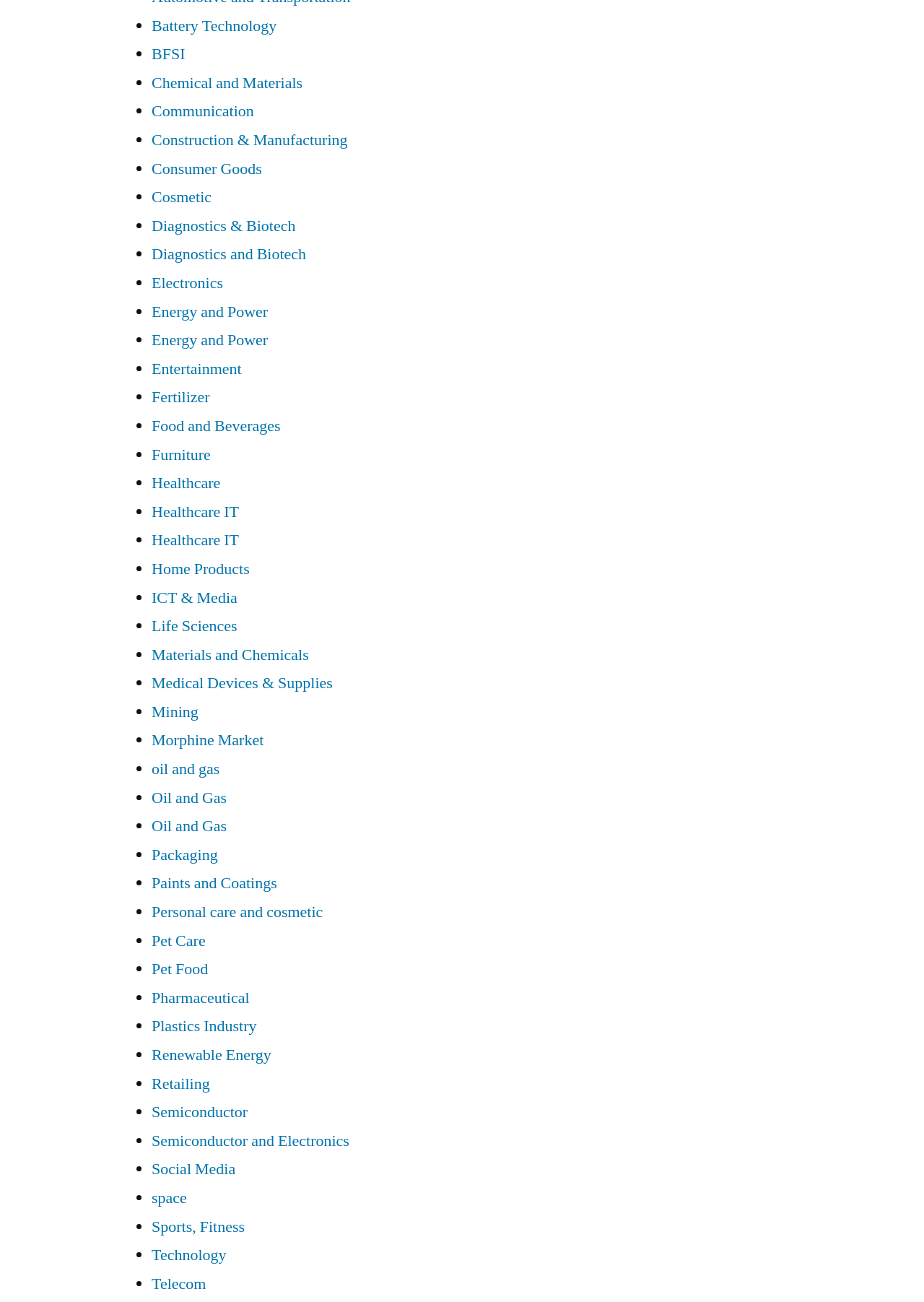How many industries are listed?
Examine the screenshot and reply with a single word or phrase.

Over 40